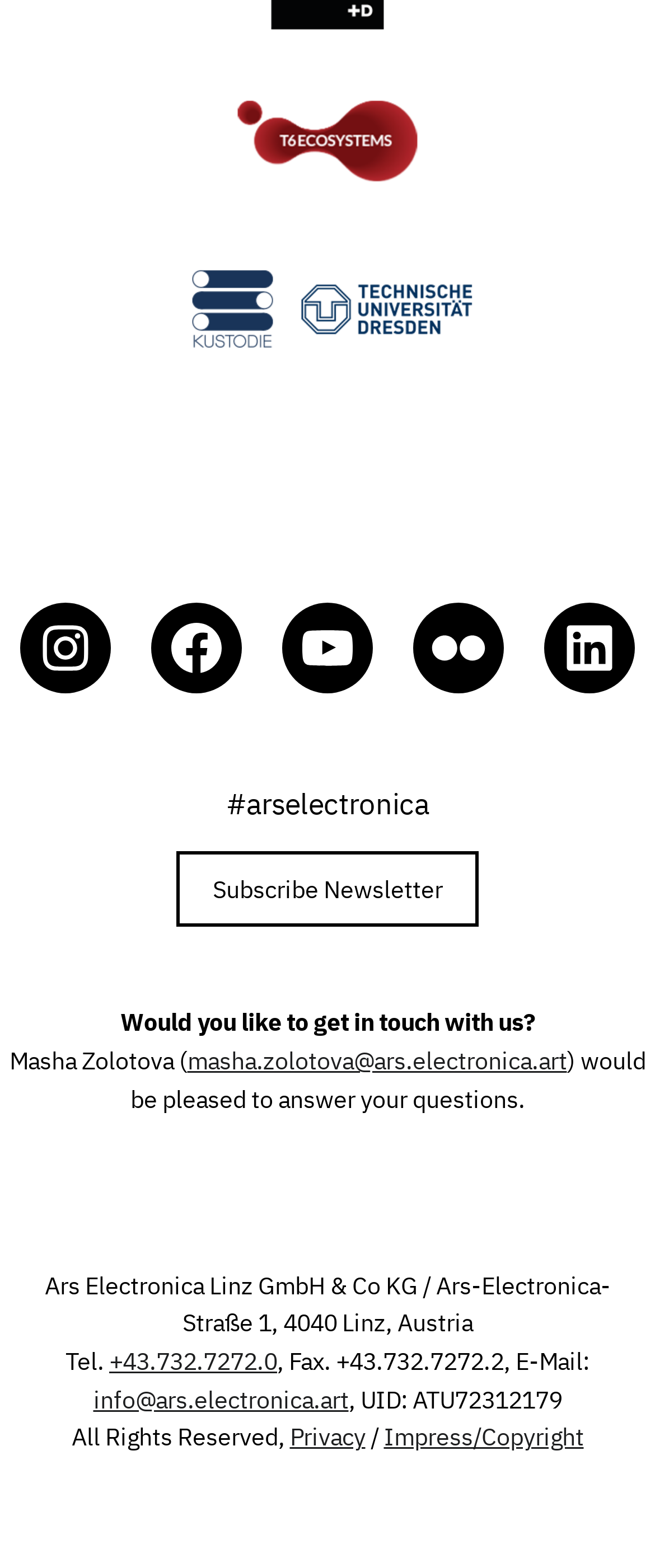Give a one-word or phrase response to the following question: What is the name of the university mentioned?

TUD Dresden University of Technology